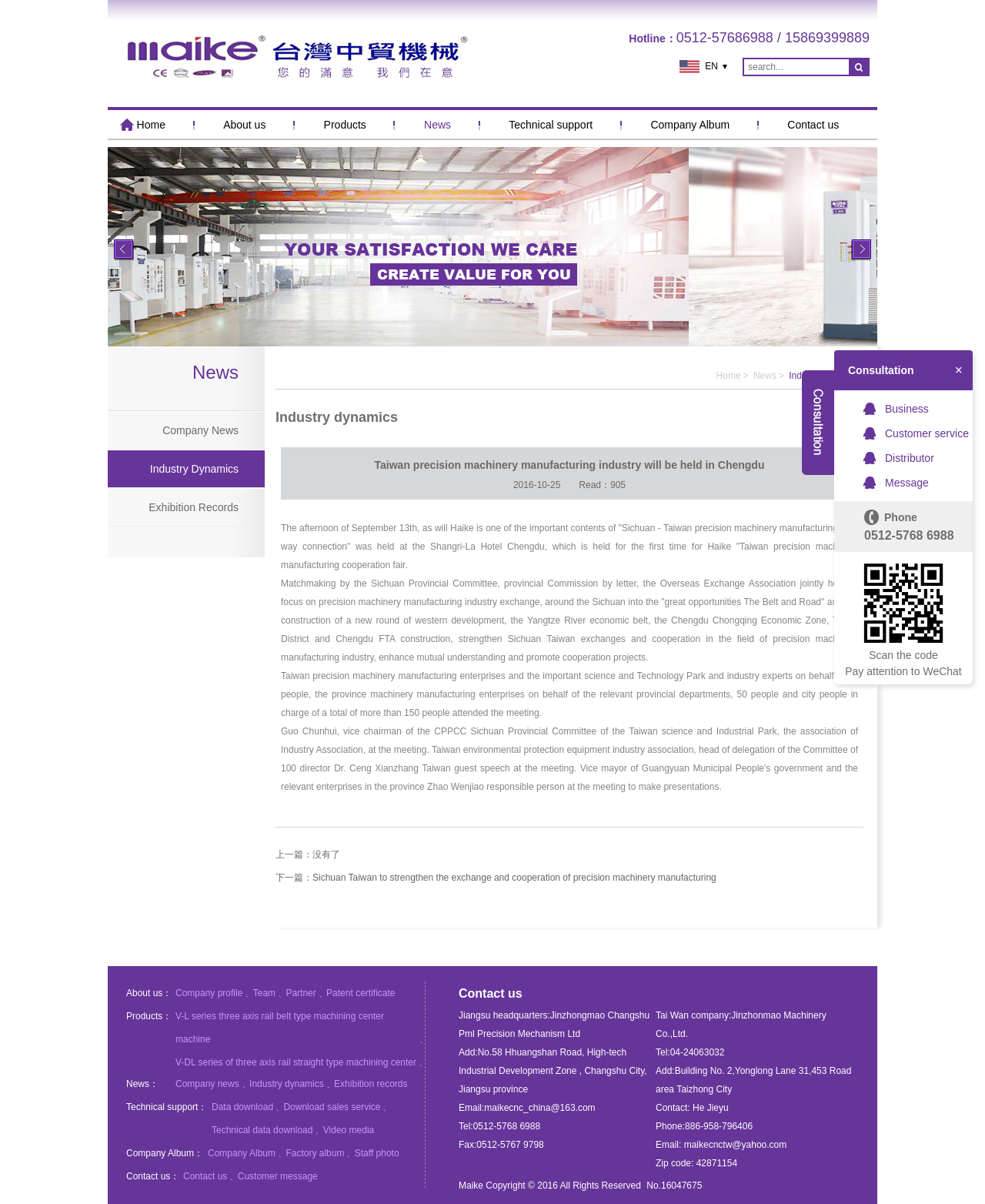Extract the bounding box of the UI element described as: "Activiteiten".

None